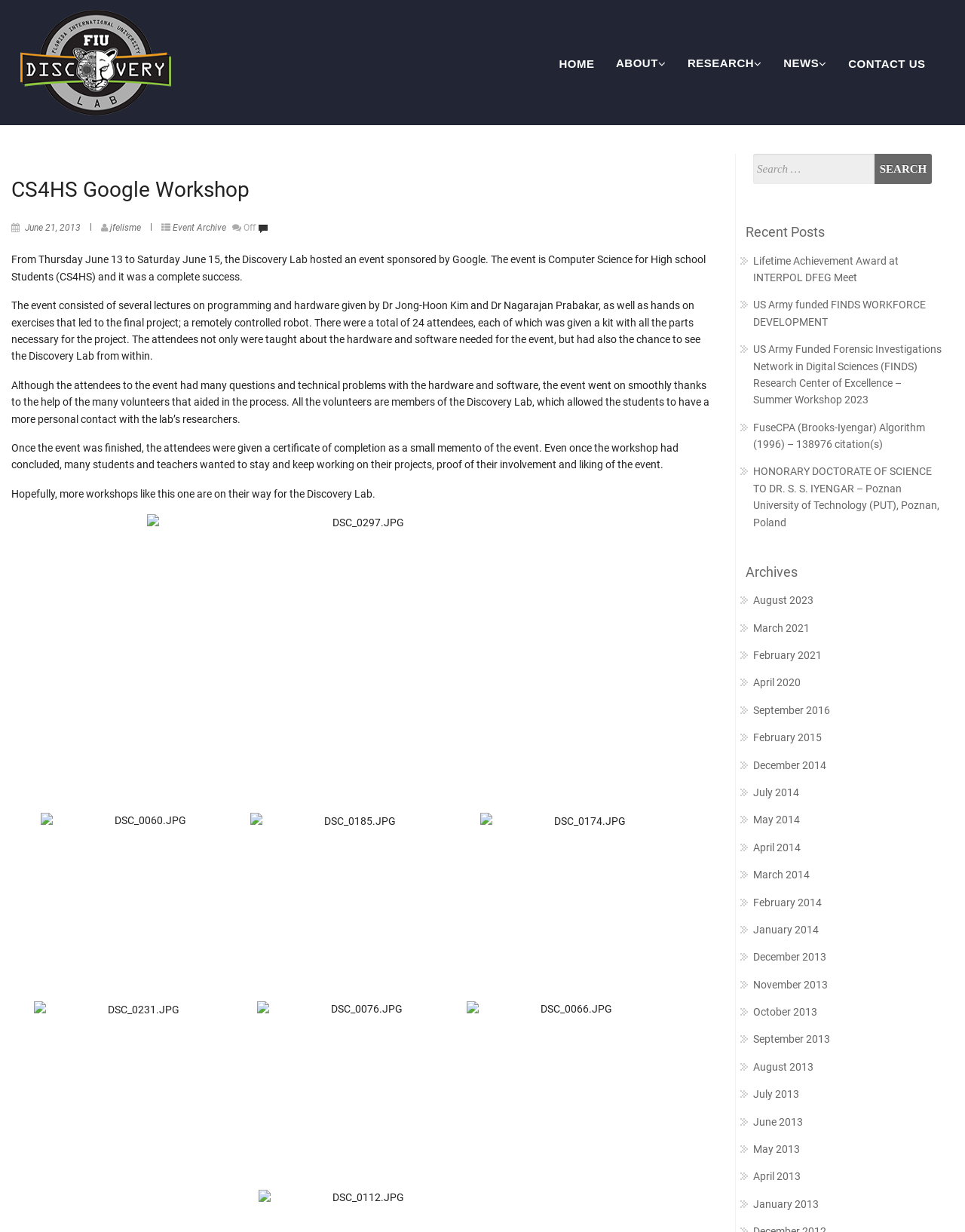Respond with a single word or phrase to the following question:
How many images are on the webpage?

7